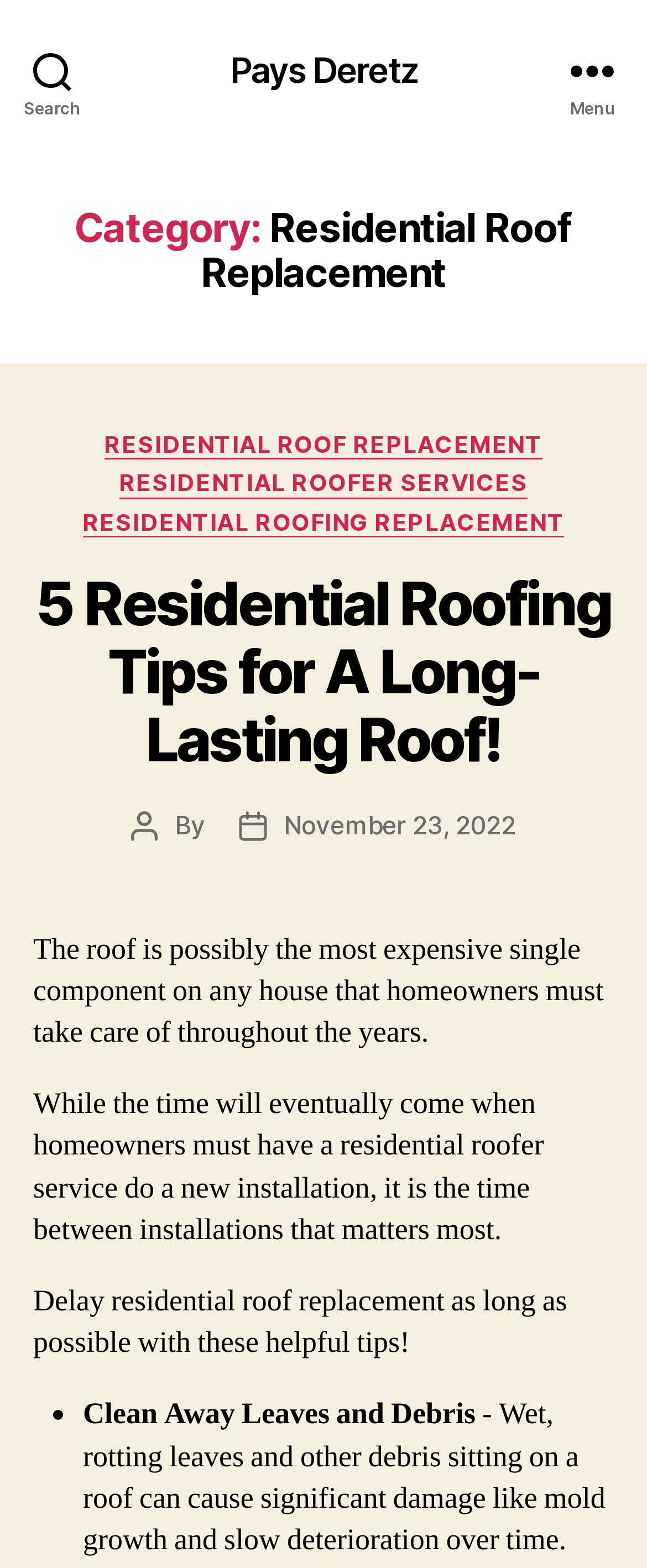Please locate the bounding box coordinates of the element's region that needs to be clicked to follow the instruction: "Click on Gurukul Online Test link". The bounding box coordinates should be provided as four float numbers between 0 and 1, i.e., [left, top, right, bottom].

None